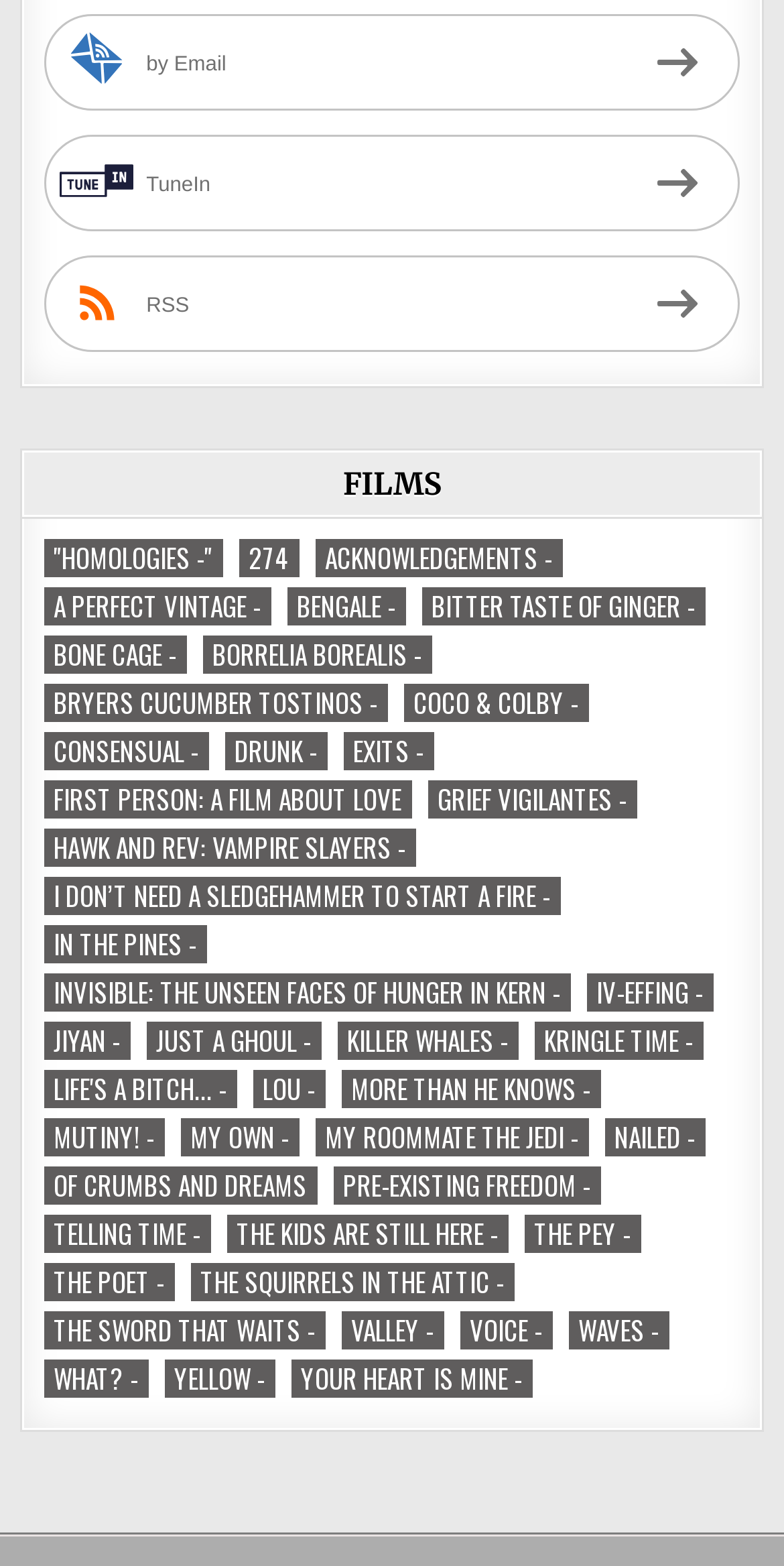Respond to the following query with just one word or a short phrase: 
How many film titles are listed?

30